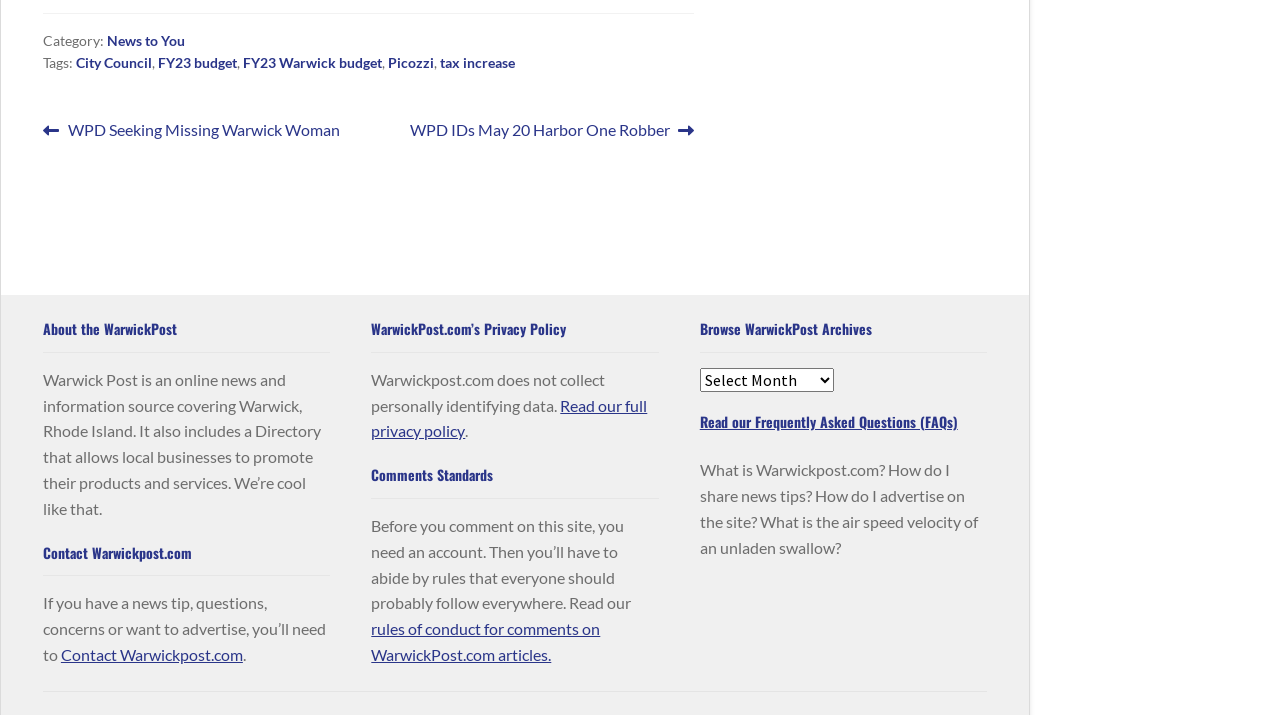Identify the bounding box for the UI element described as: "Picozzi". The coordinates should be four float numbers between 0 and 1, i.e., [left, top, right, bottom].

[0.303, 0.076, 0.339, 0.099]